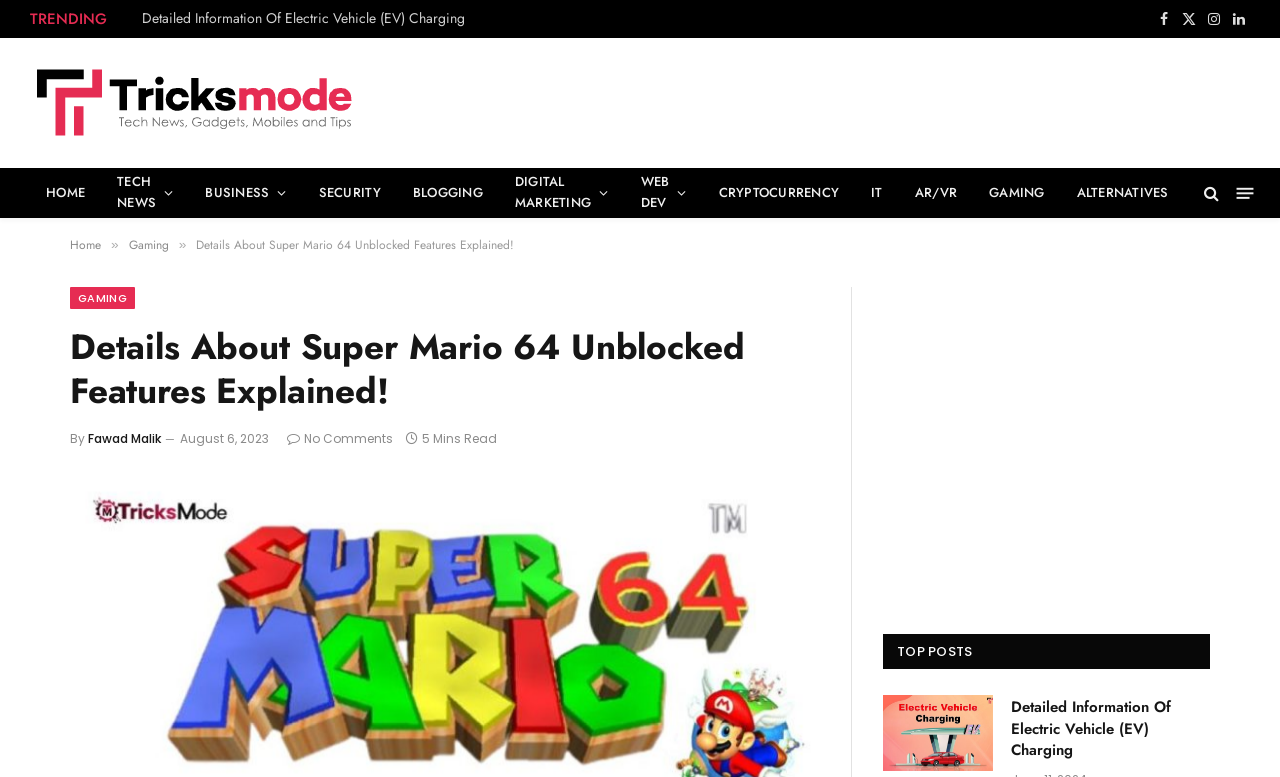Find the bounding box coordinates of the element's region that should be clicked in order to follow the given instruction: "Go to the Gaming page". The coordinates should consist of four float numbers between 0 and 1, i.e., [left, top, right, bottom].

[0.1, 0.304, 0.132, 0.327]